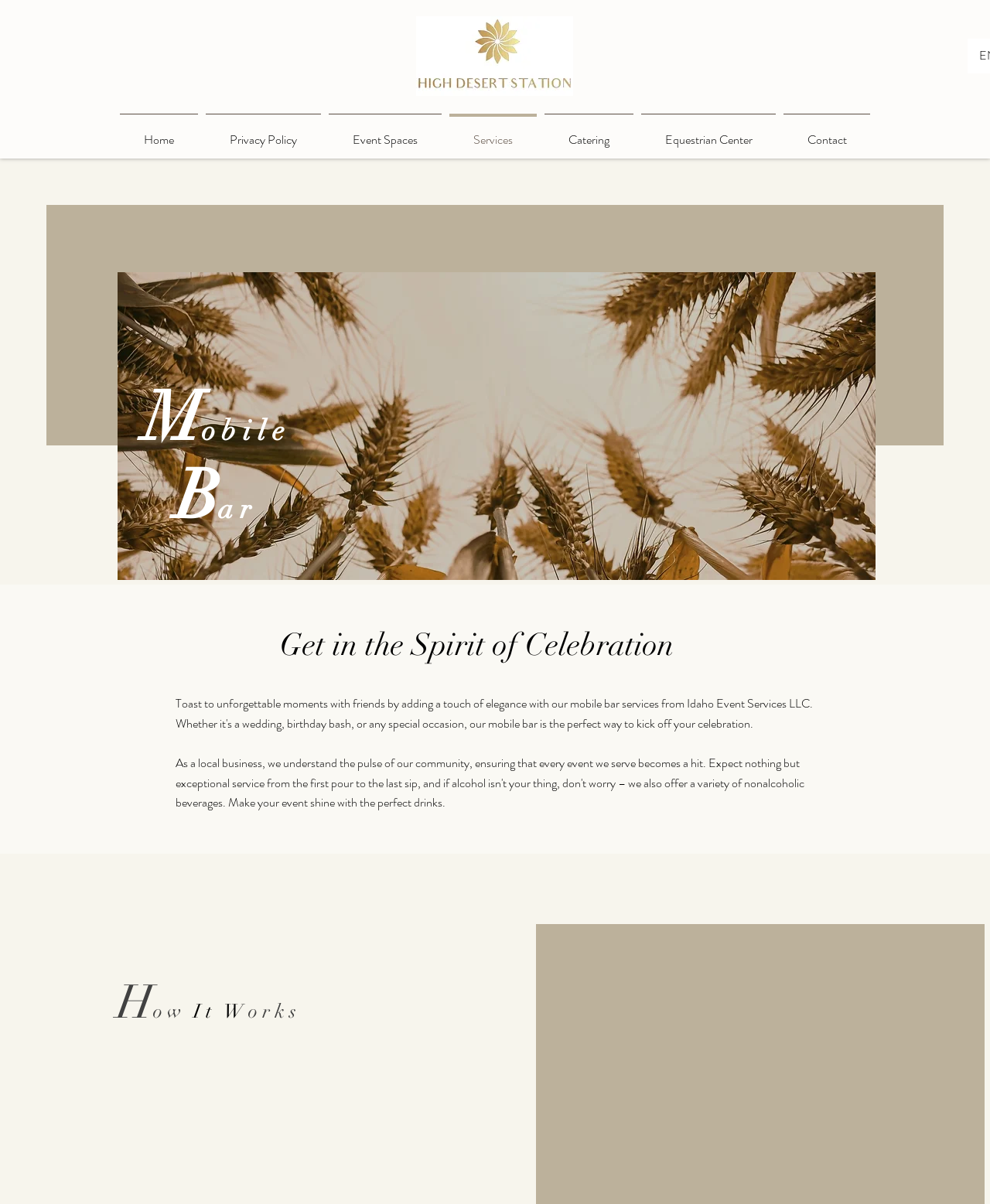What is the service provided by the Mobile Bar?
Using the information presented in the image, please offer a detailed response to the question.

The service provided by the Mobile Bar is to tailor the bar selection to the customer's preferences, budget, and guest list, providing a diverse range of options including local, domestic, and craft beers, wines, and a selection of canned cocktails, as described in the text with a bounding box coordinate of [0.118, 0.886, 0.455, 0.942].